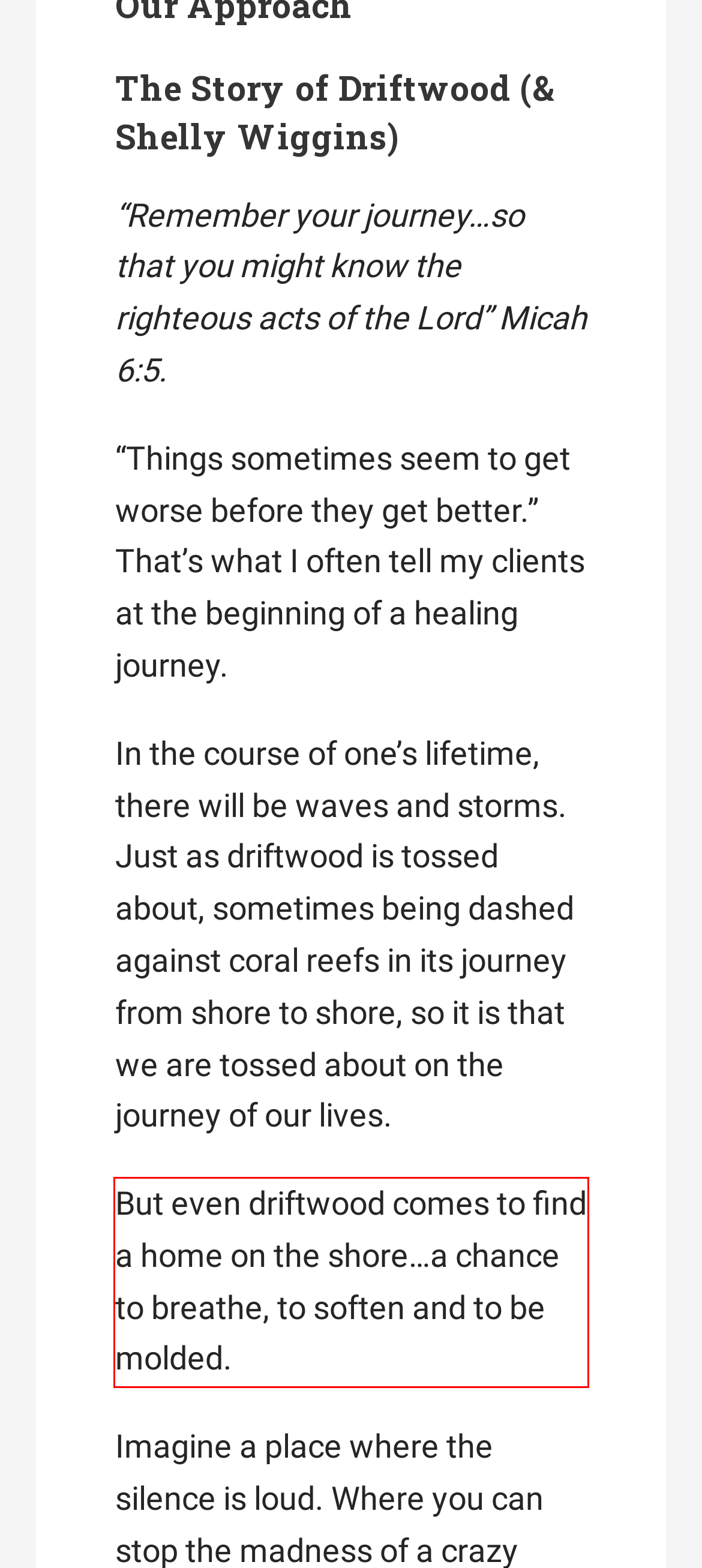You are provided with a screenshot of a webpage featuring a red rectangle bounding box. Extract the text content within this red bounding box using OCR.

But even driftwood comes to find a home on the shore…a chance to breathe, to soften and to be molded.